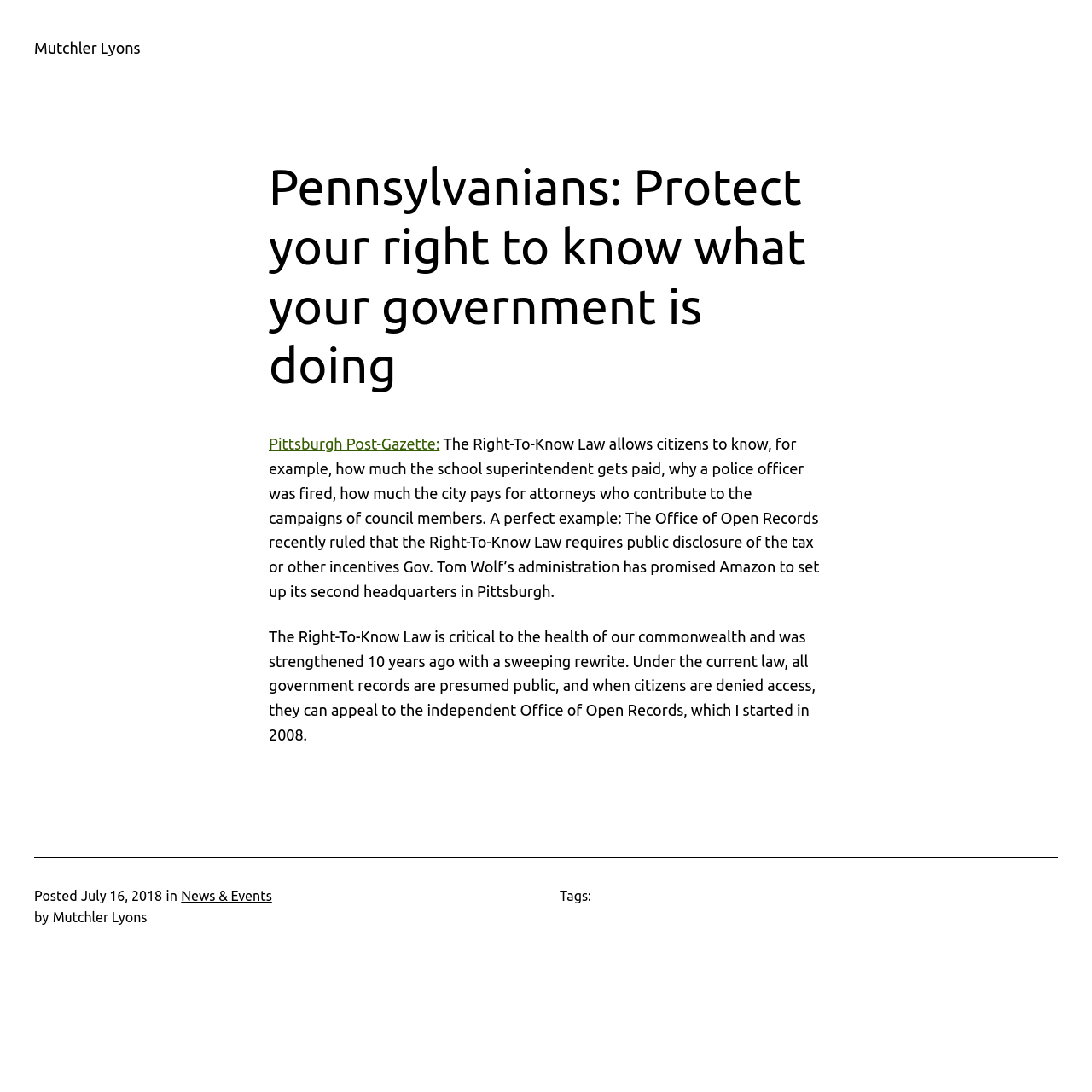Please determine the bounding box of the UI element that matches this description: News & Events. The coordinates should be given as (top-left x, top-left y, bottom-right x, bottom-right y), with all values between 0 and 1.

[0.166, 0.813, 0.249, 0.827]